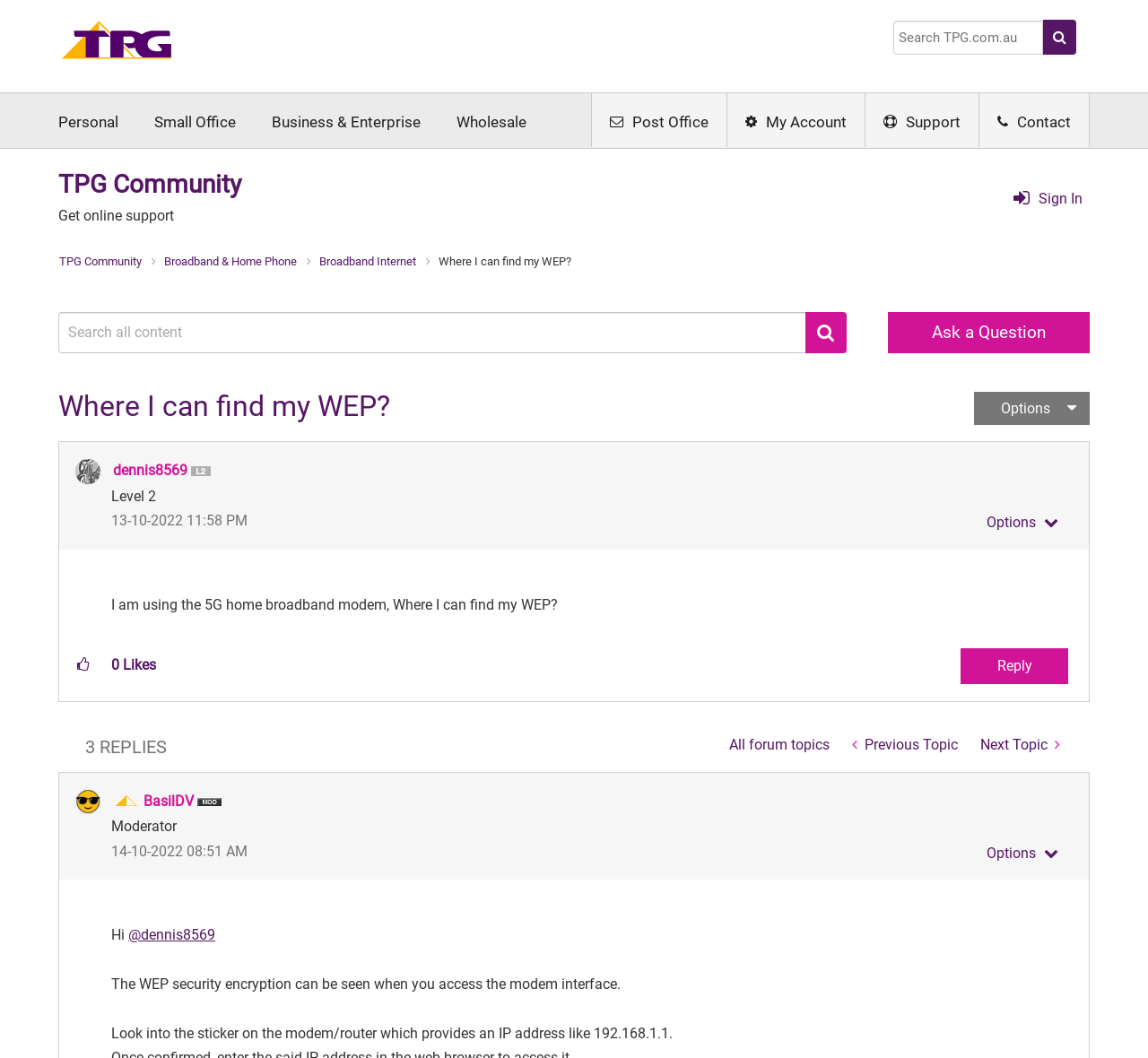Please predict the bounding box coordinates of the element's region where a click is necessary to complete the following instruction: "Search for something". The coordinates should be represented by four float numbers between 0 and 1, i.e., [left, top, right, bottom].

[0.778, 0.019, 0.909, 0.052]